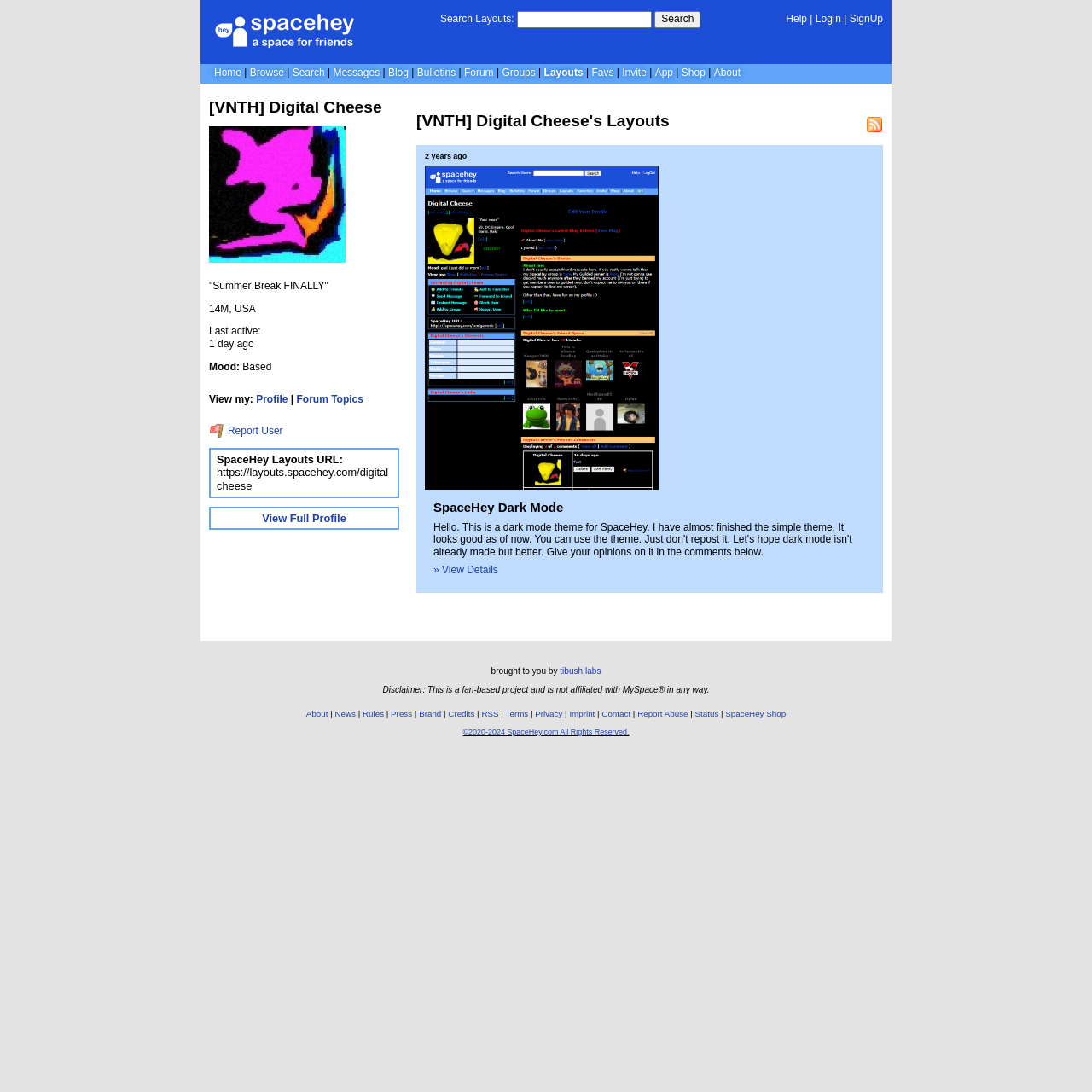Determine the bounding box coordinates of the area to click in order to meet this instruction: "Log in to your account".

[0.747, 0.012, 0.77, 0.023]